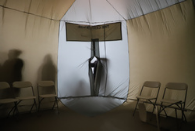Please give a short response to the question using one word or a phrase:
What is the purpose of the interior space?

Gatherings, discussions, or performances